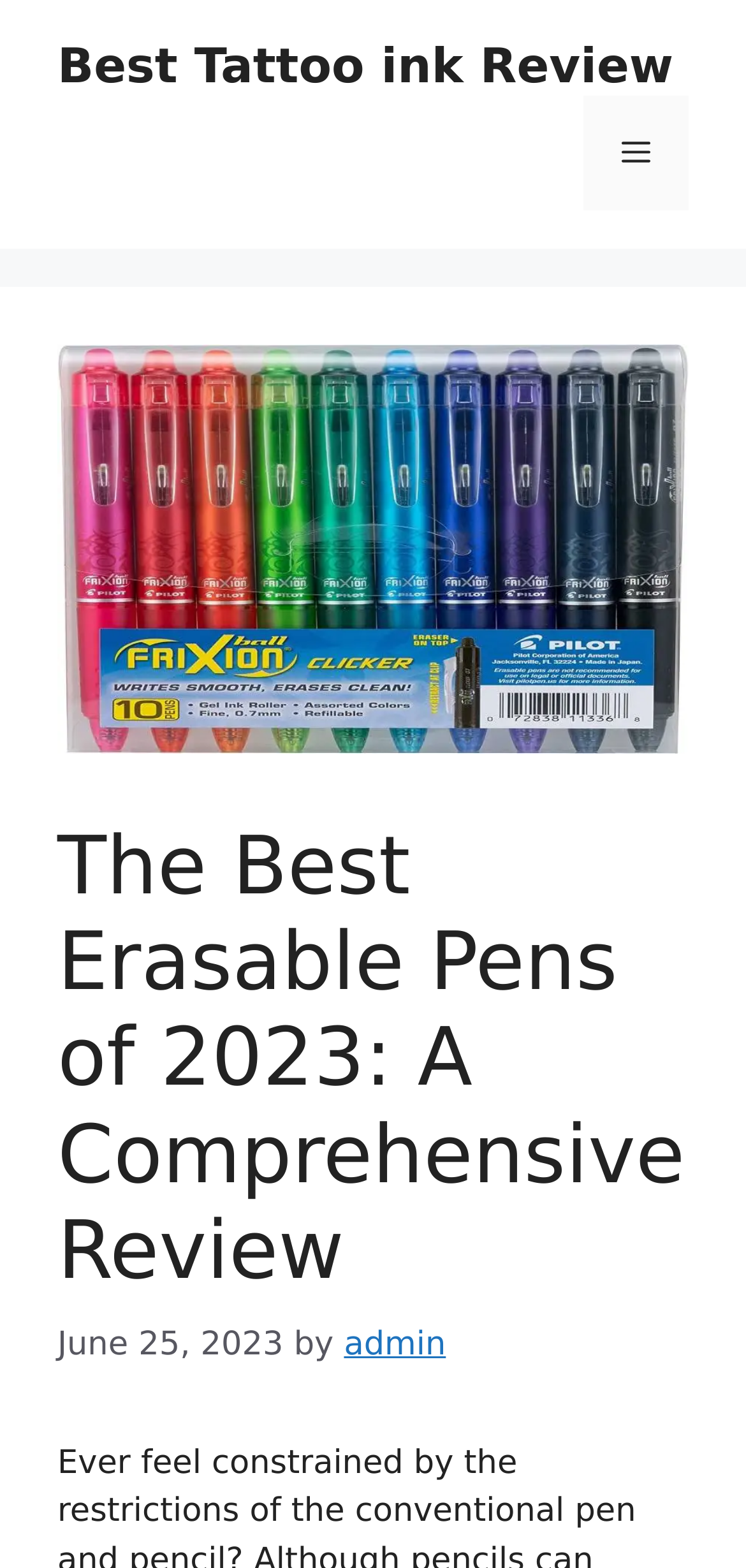Is the menu expanded?
Please provide a single word or phrase answer based on the image.

No